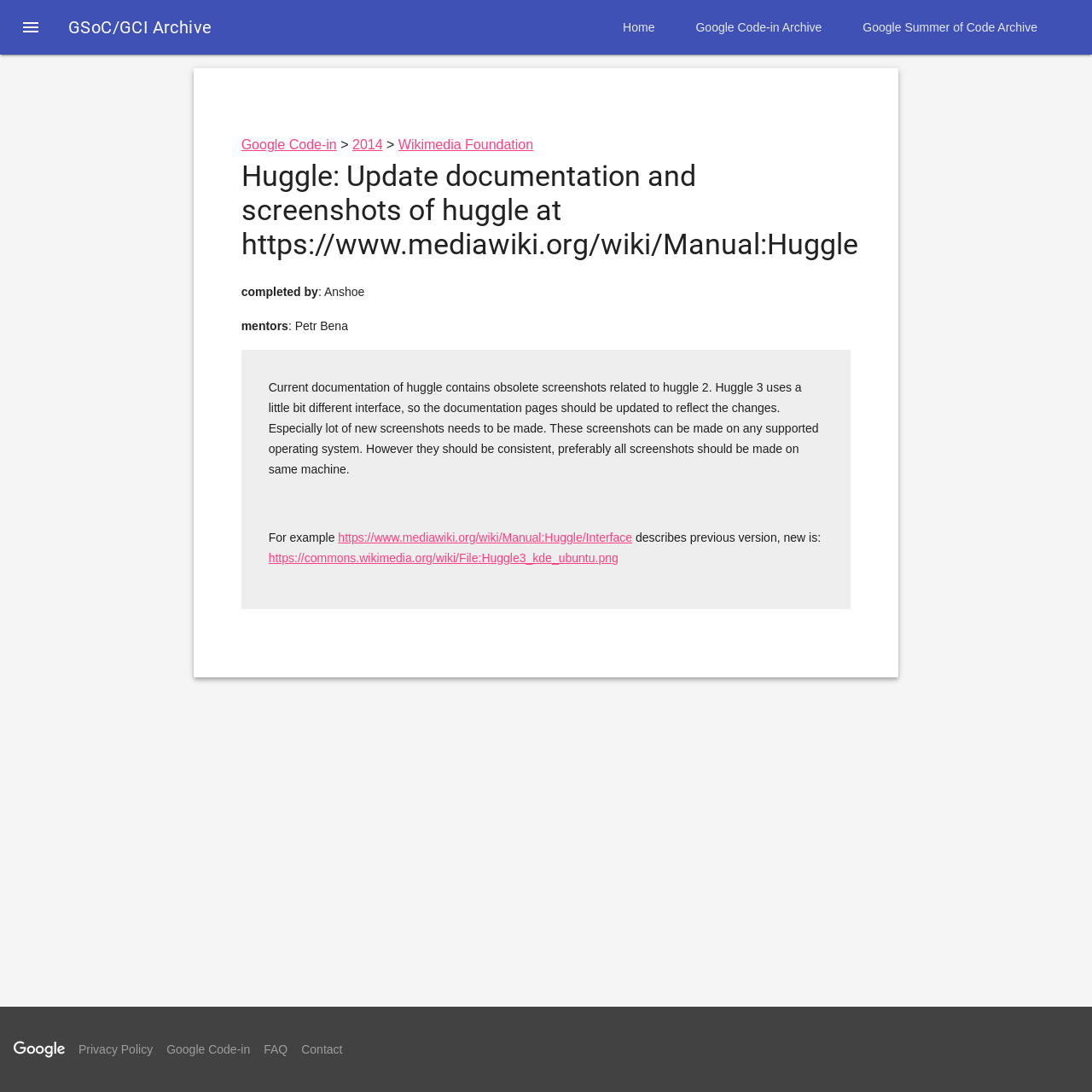Could you specify the bounding box coordinates for the clickable section to complete the following instruction: "Click the 'Home' link"?

[0.552, 0.0, 0.618, 0.05]